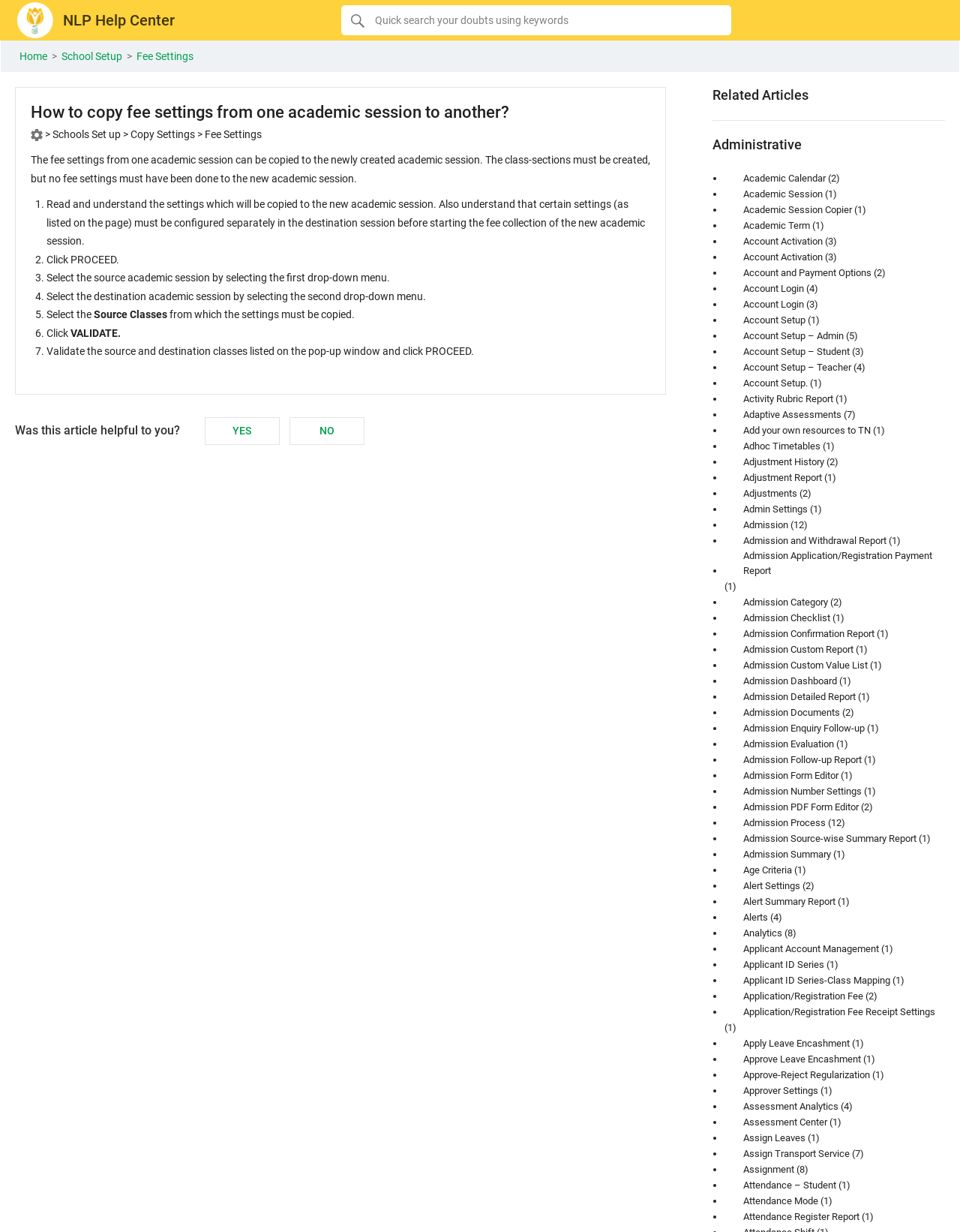Please identify the bounding box coordinates of the element I need to click to follow this instruction: "Click on Home".

[0.02, 0.041, 0.049, 0.051]